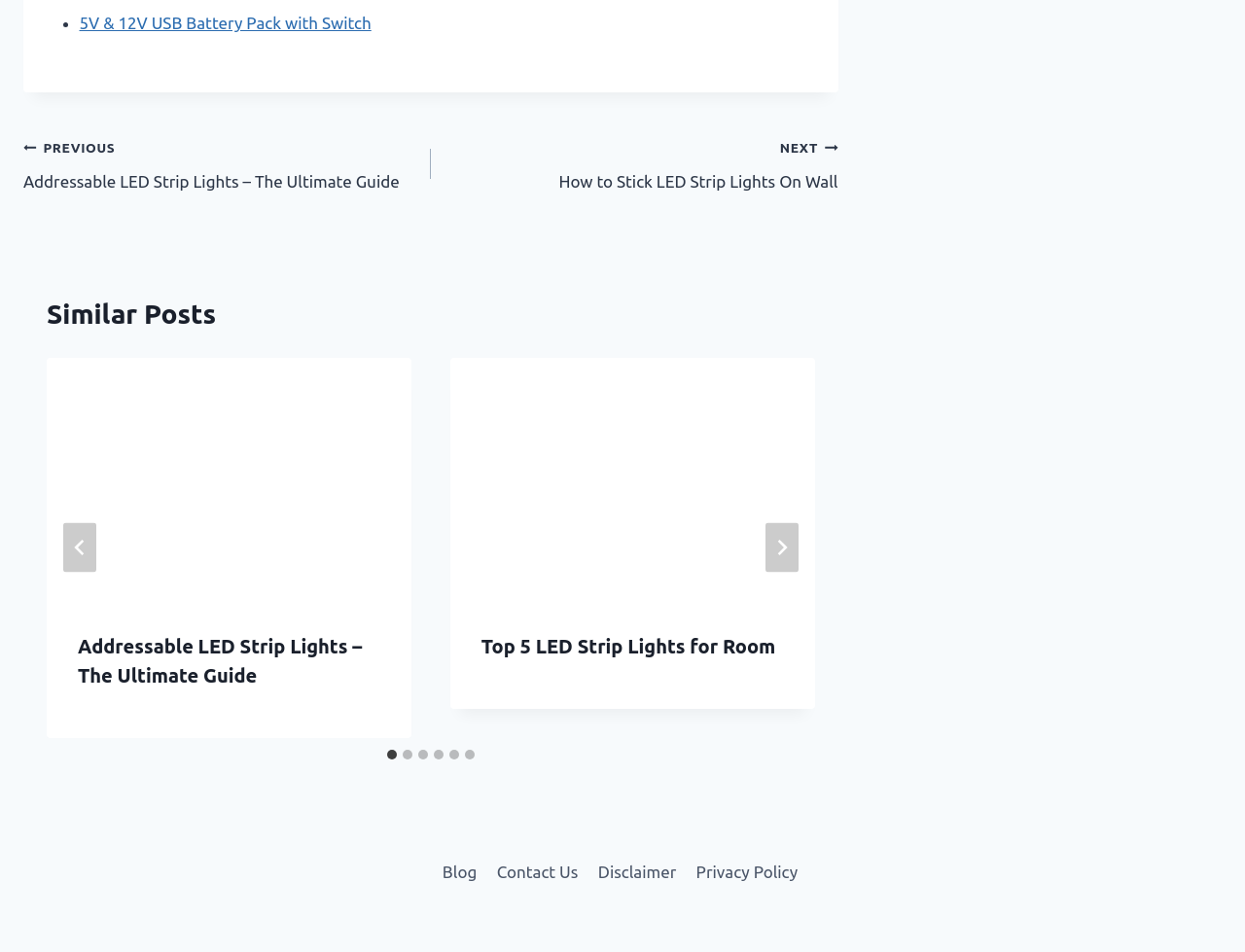Please locate the bounding box coordinates of the element's region that needs to be clicked to follow the instruction: "Go to the blog page". The bounding box coordinates should be provided as four float numbers between 0 and 1, i.e., [left, top, right, bottom].

[0.347, 0.897, 0.391, 0.935]